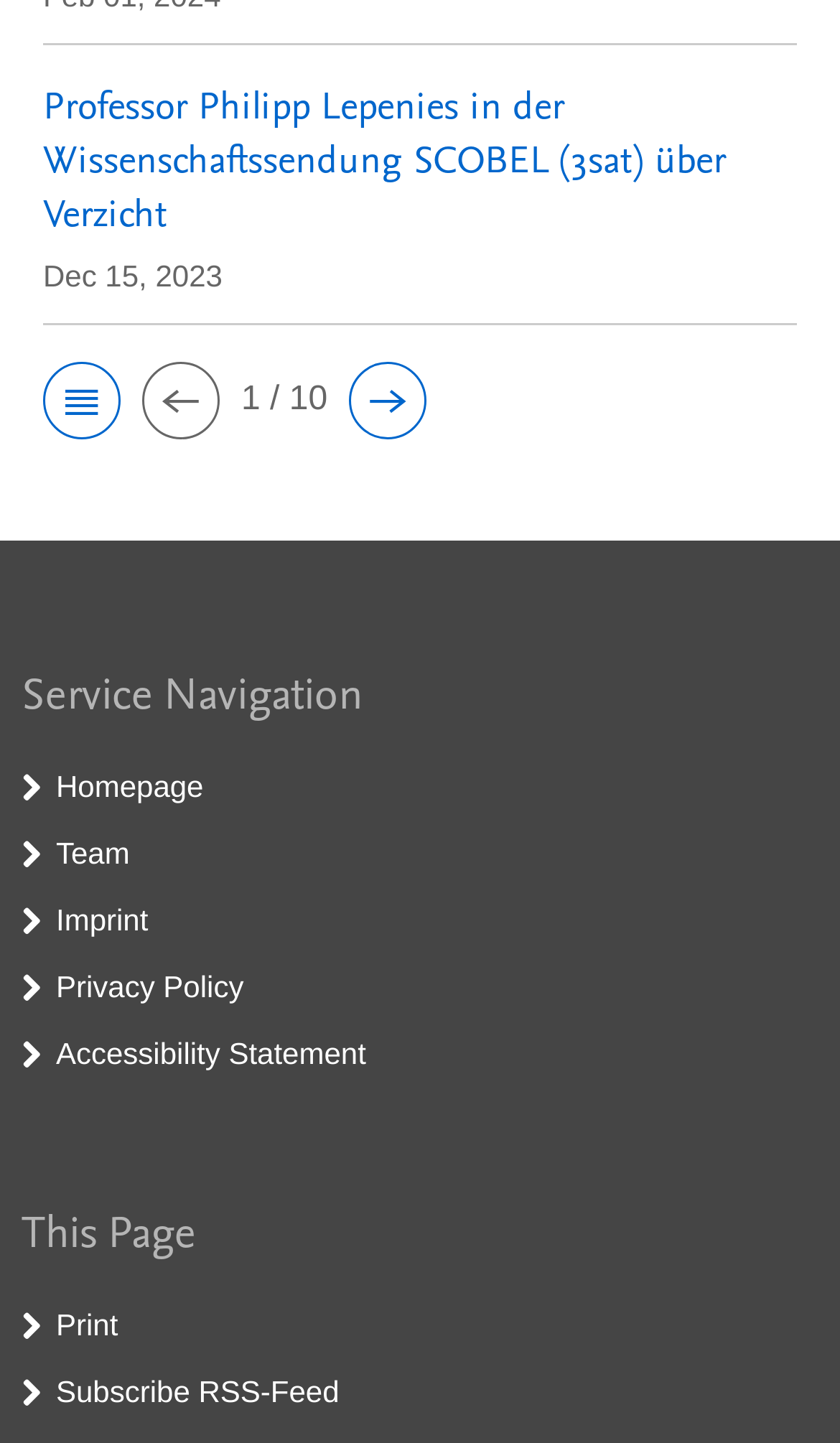Please respond to the question using a single word or phrase:
How many links are there in the 'Service Navigation' section?

5